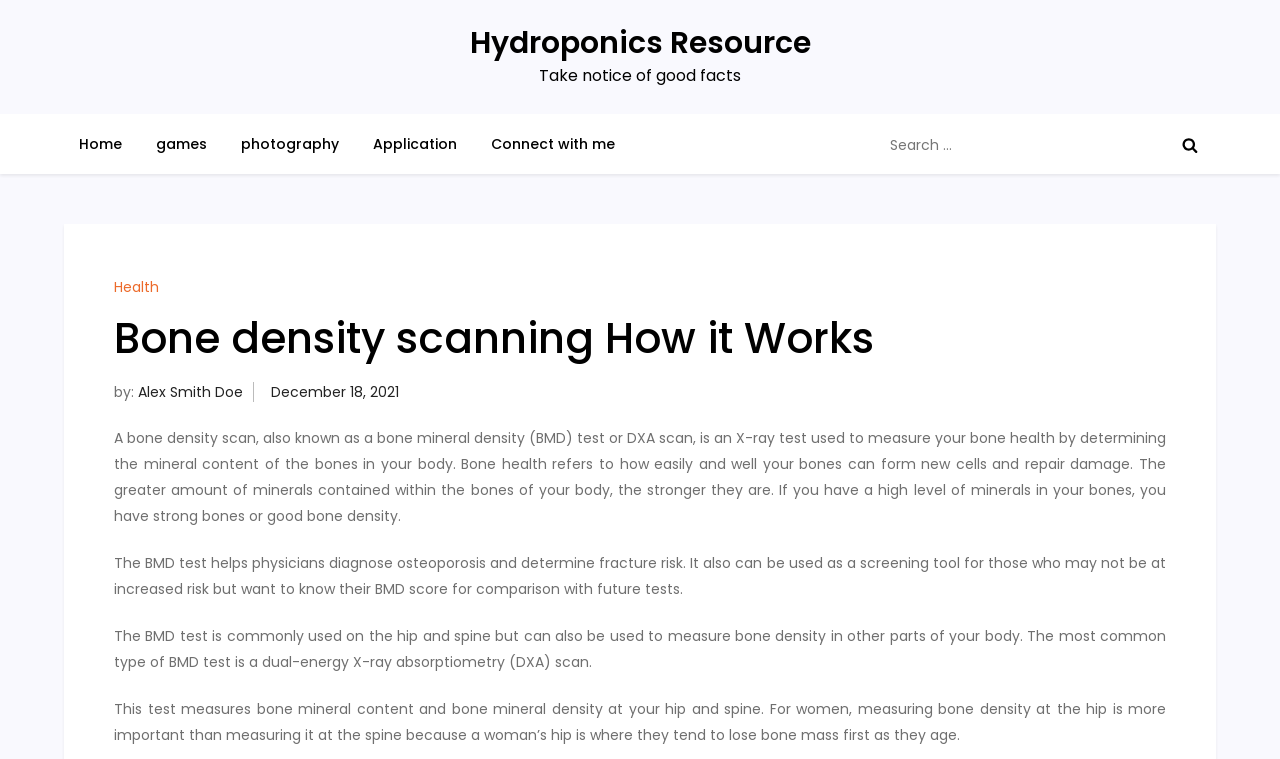What is the purpose of a bone density scan?
Based on the image, answer the question with as much detail as possible.

The purpose of a bone density scan can be found by reading the text that describes what a bone density scan is, which states that it is used to measure bone health by determining the mineral content of the bones in the body.